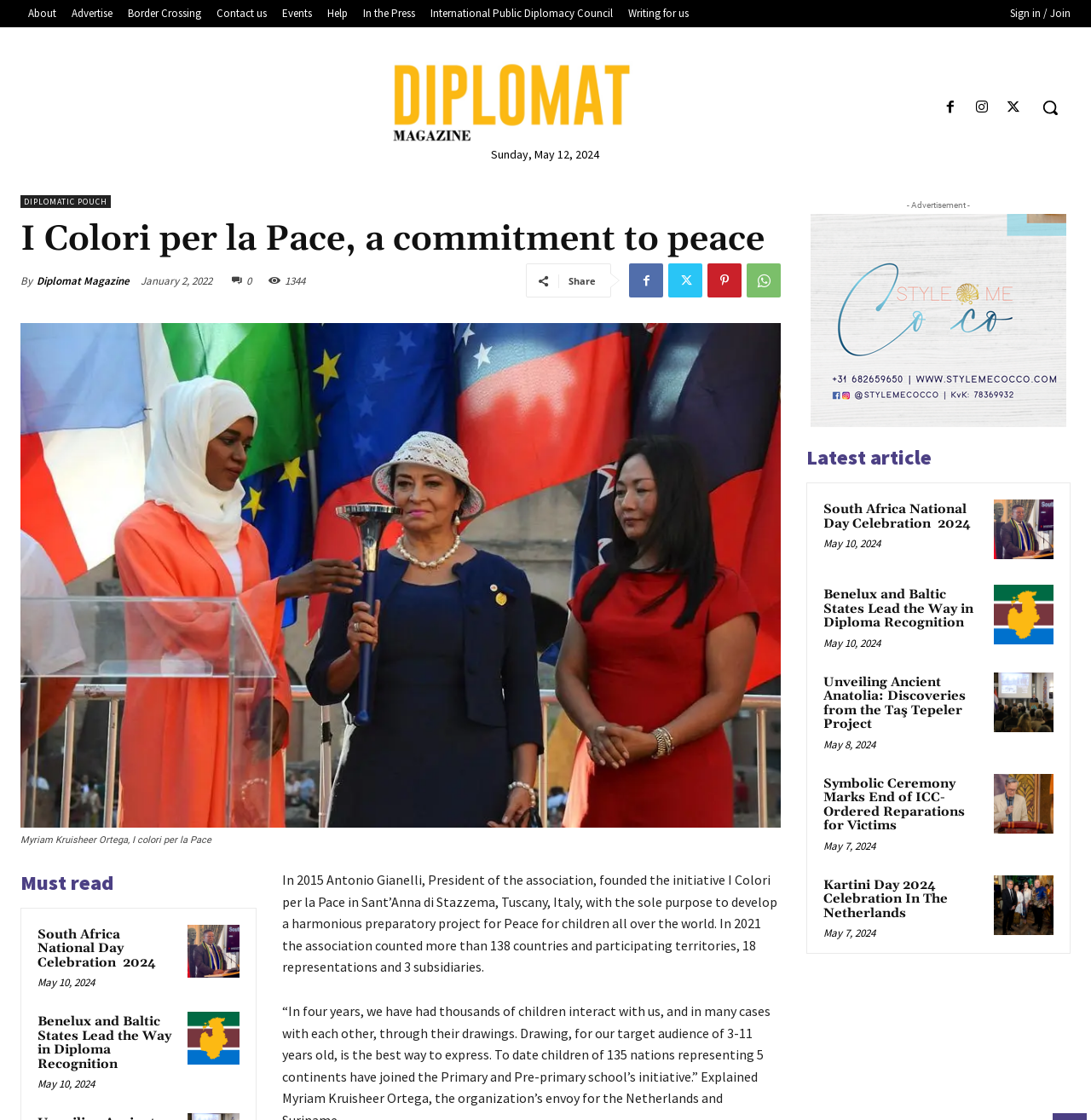Determine the bounding box coordinates of the section to be clicked to follow the instruction: "Check the 'In the Press' section". The coordinates should be given as four float numbers between 0 and 1, formatted as [left, top, right, bottom].

[0.326, 0.004, 0.388, 0.021]